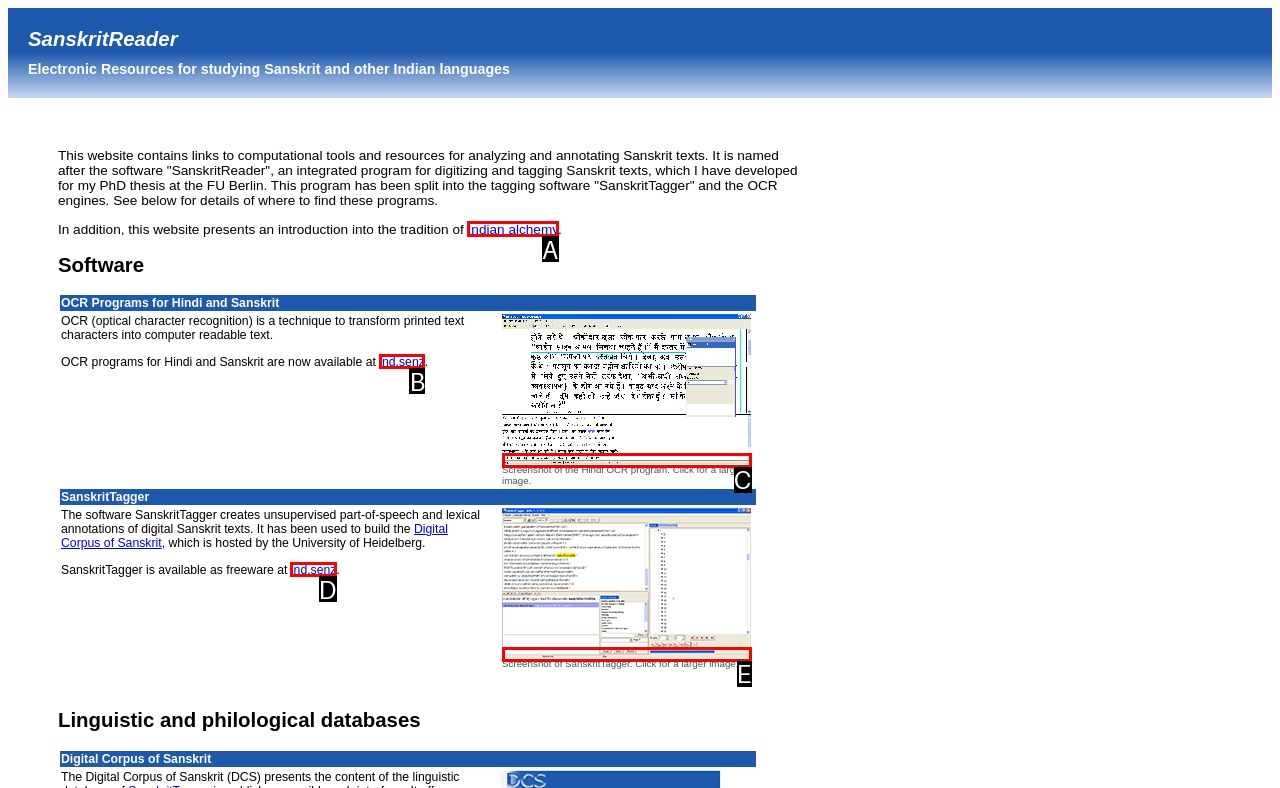From the given choices, identify the element that matches: ind.senz
Answer with the letter of the selected option.

B